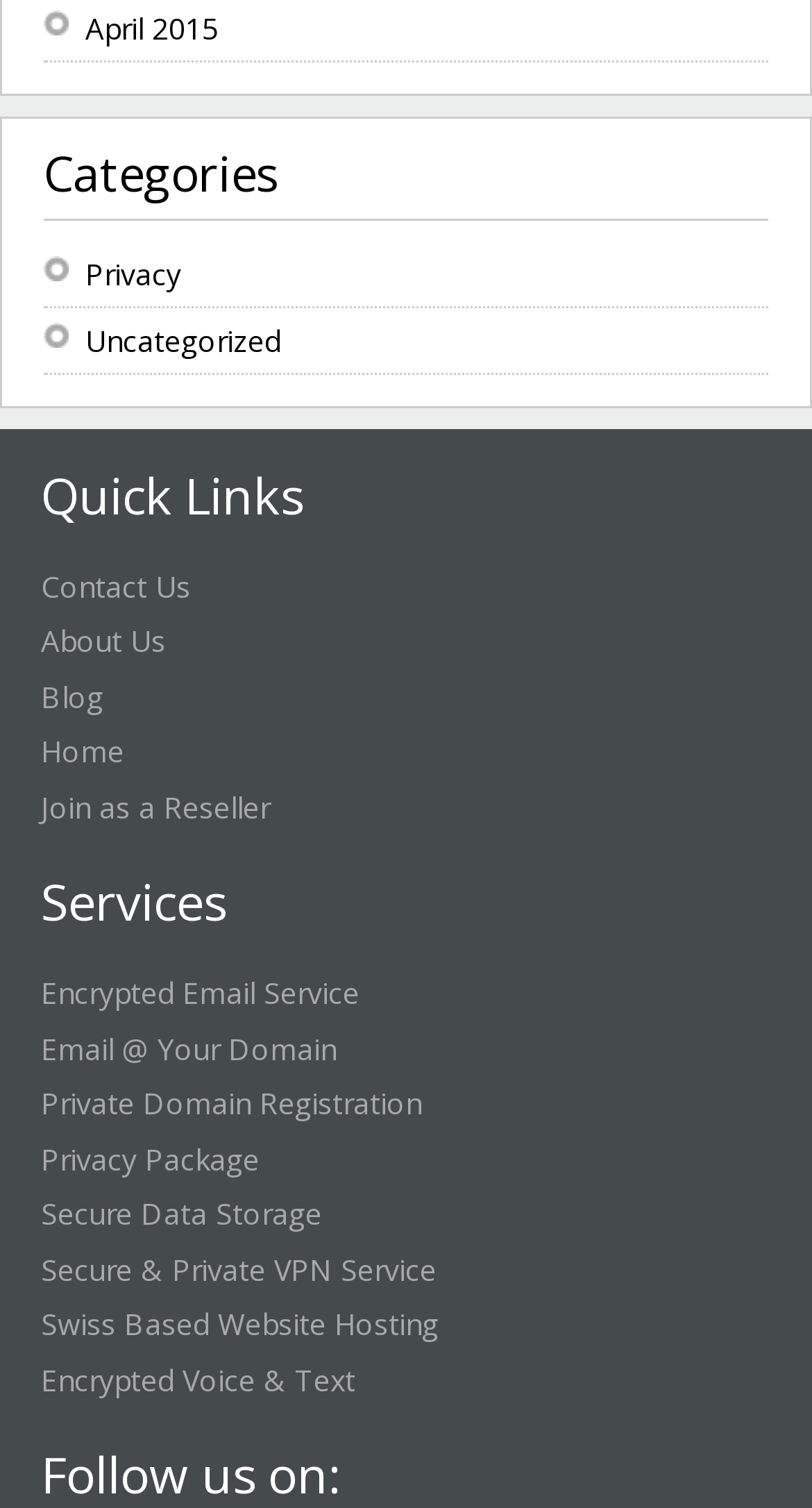Respond to the question below with a single word or phrase:
How many headings are on the webpage?

3